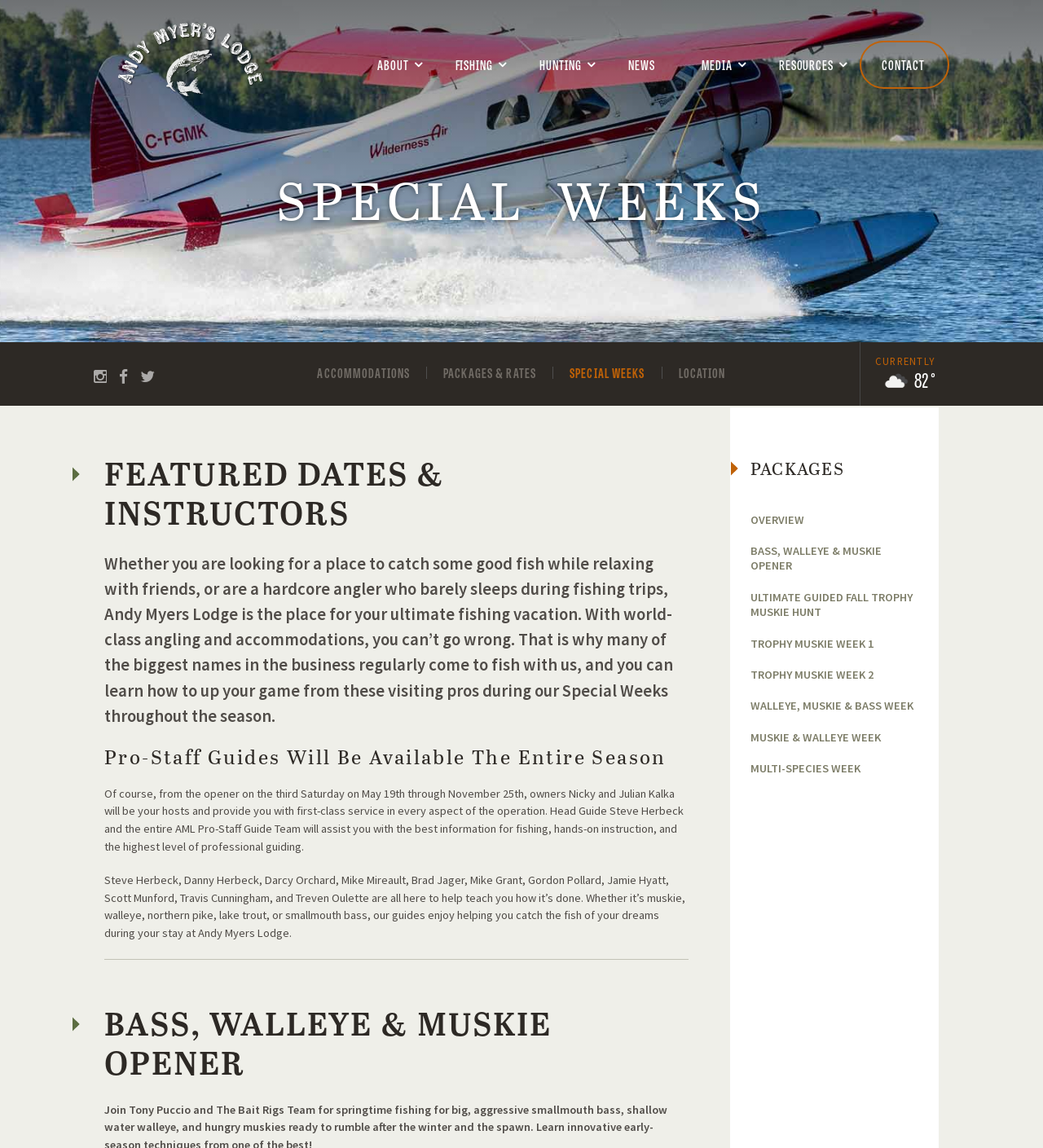Identify the bounding box coordinates of the area you need to click to perform the following instruction: "Learn about BASS, WALLEYE & MUSKIE OPENER".

[0.72, 0.473, 0.845, 0.499]